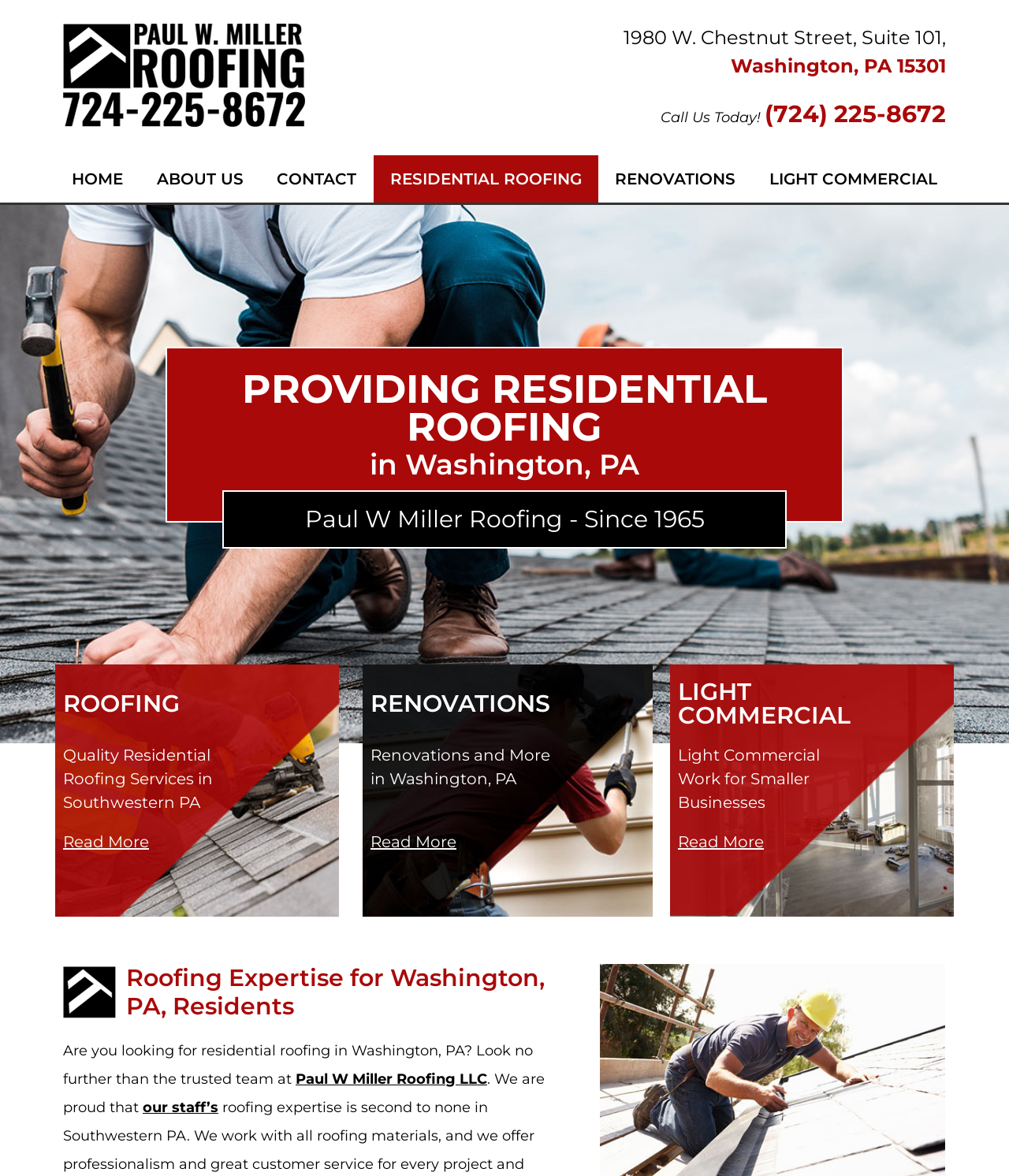Identify the bounding box of the HTML element described here: "Paul W Miller Roofing LLC". Provide the coordinates as four float numbers between 0 and 1: [left, top, right, bottom].

[0.293, 0.91, 0.483, 0.925]